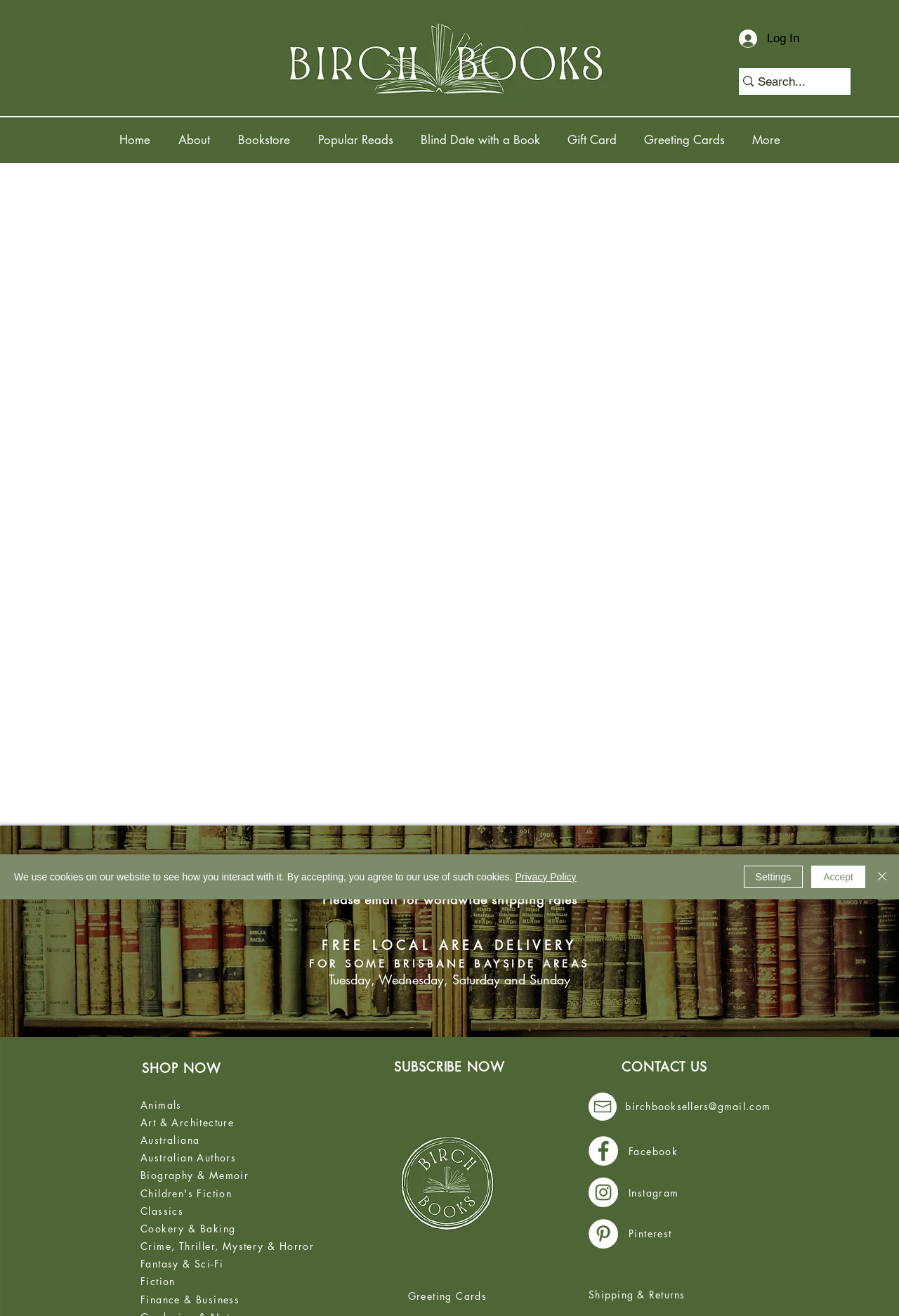Determine the bounding box coordinates of the target area to click to execute the following instruction: "View the Bookstore."

[0.249, 0.089, 0.338, 0.124]